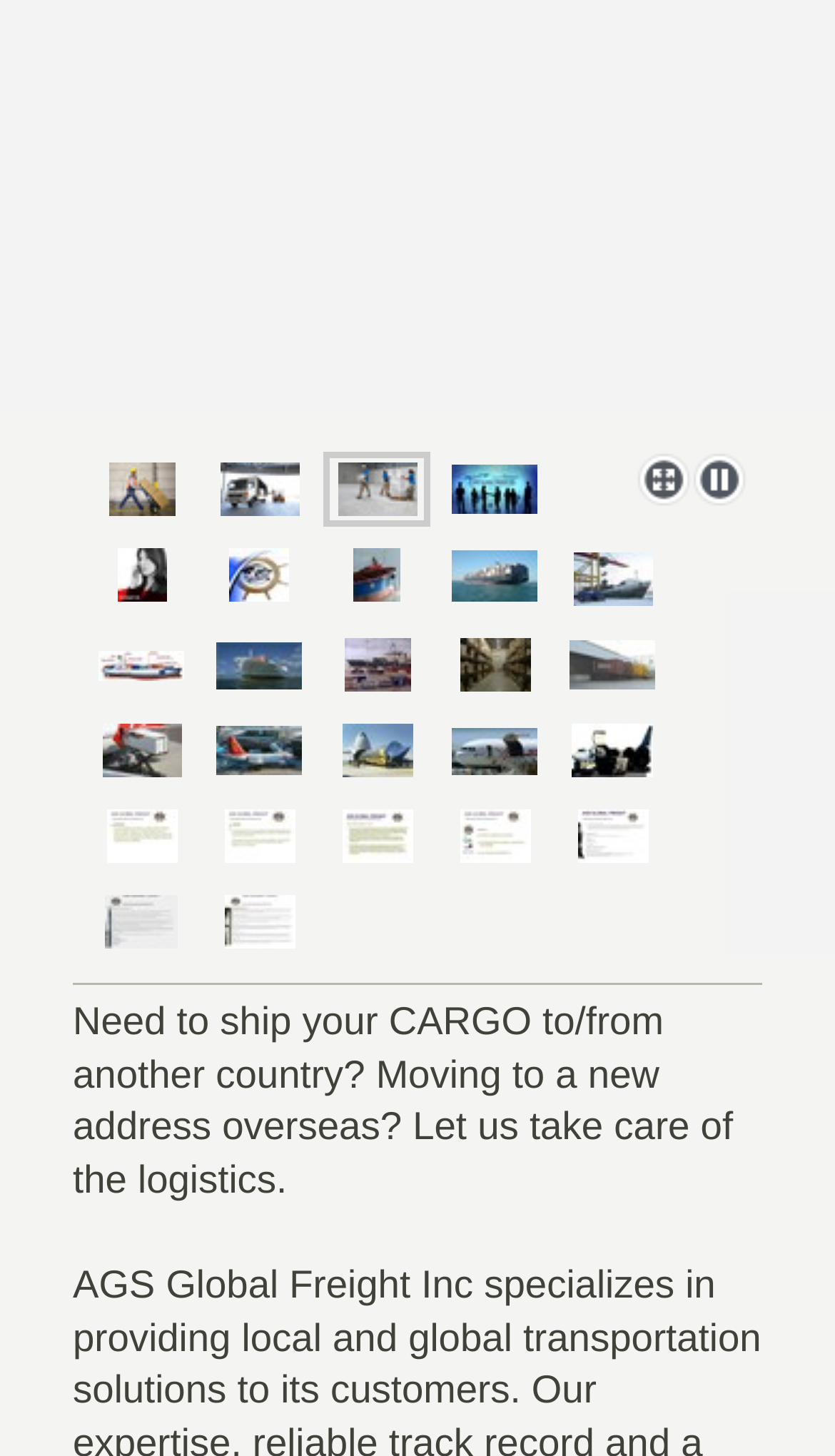Please answer the following question using a single word or phrase: 
What is the company name mentioned on the webpage?

AGS GLOBAL FREIGHT INC.